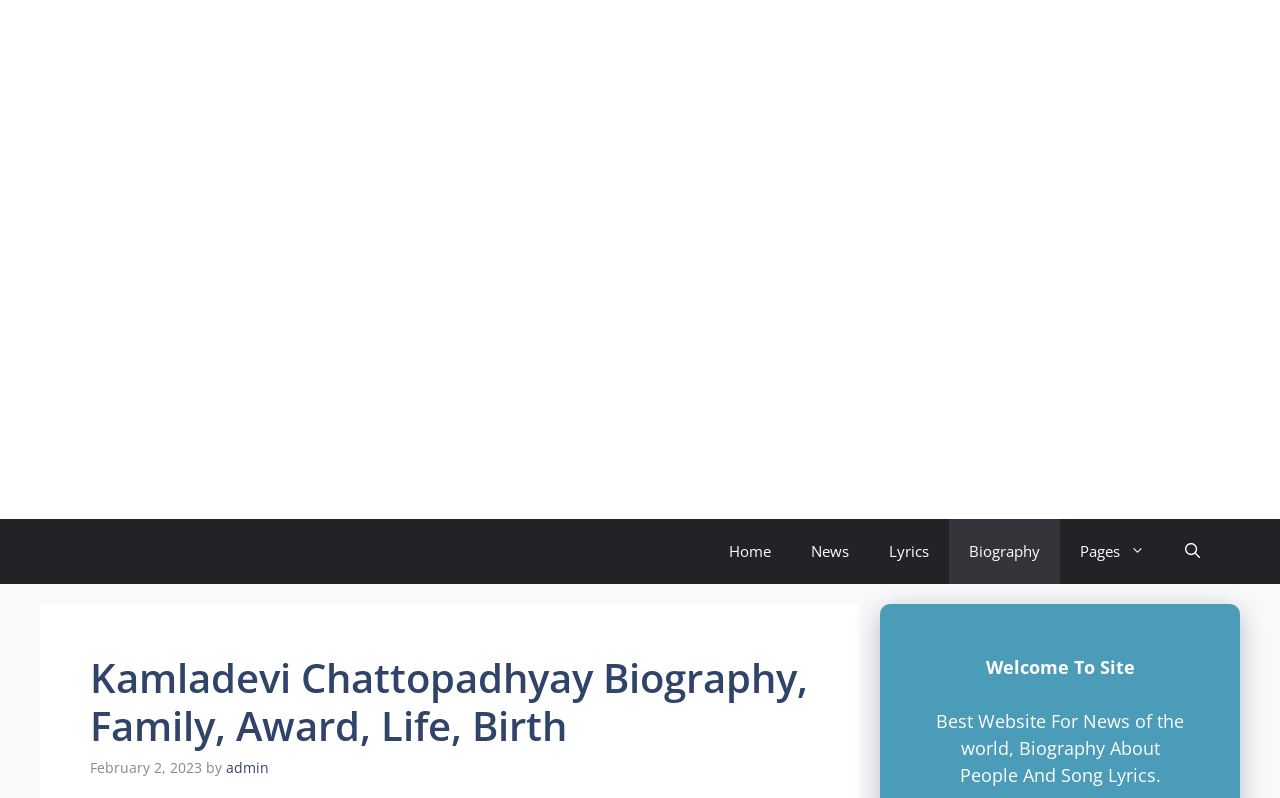Identify the bounding box coordinates of the region that should be clicked to execute the following instruction: "read Kamladevi Chattopadhyay biography".

[0.07, 0.819, 0.633, 0.939]